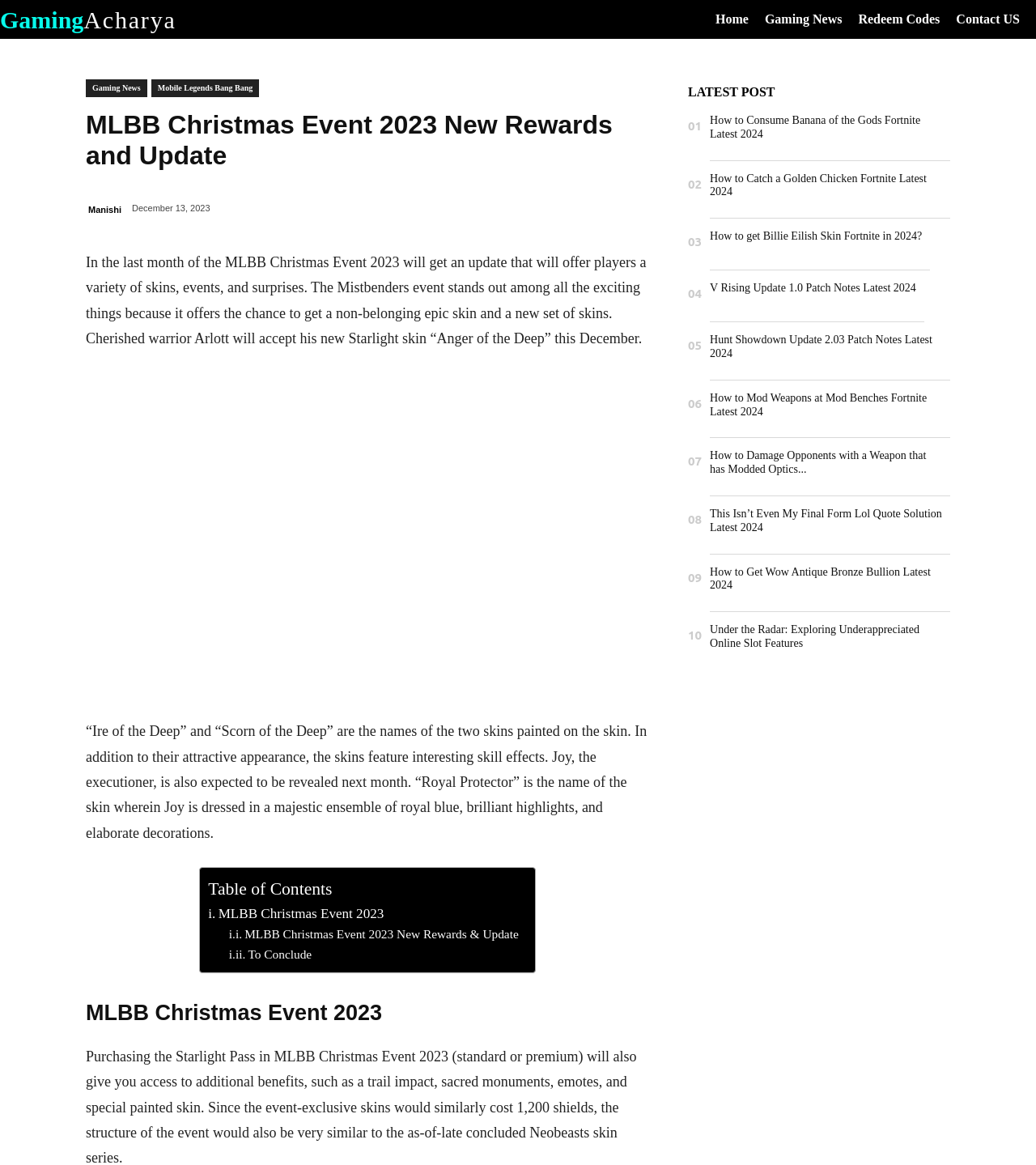What is the name of the event mentioned in the article?
Provide a detailed answer to the question using information from the image.

The article mentions that the Mistbenders event stands out among all the exciting things in the MLBB Christmas Event 2023, offering players a chance to get a non-belonging epic skin and a new set of skins.